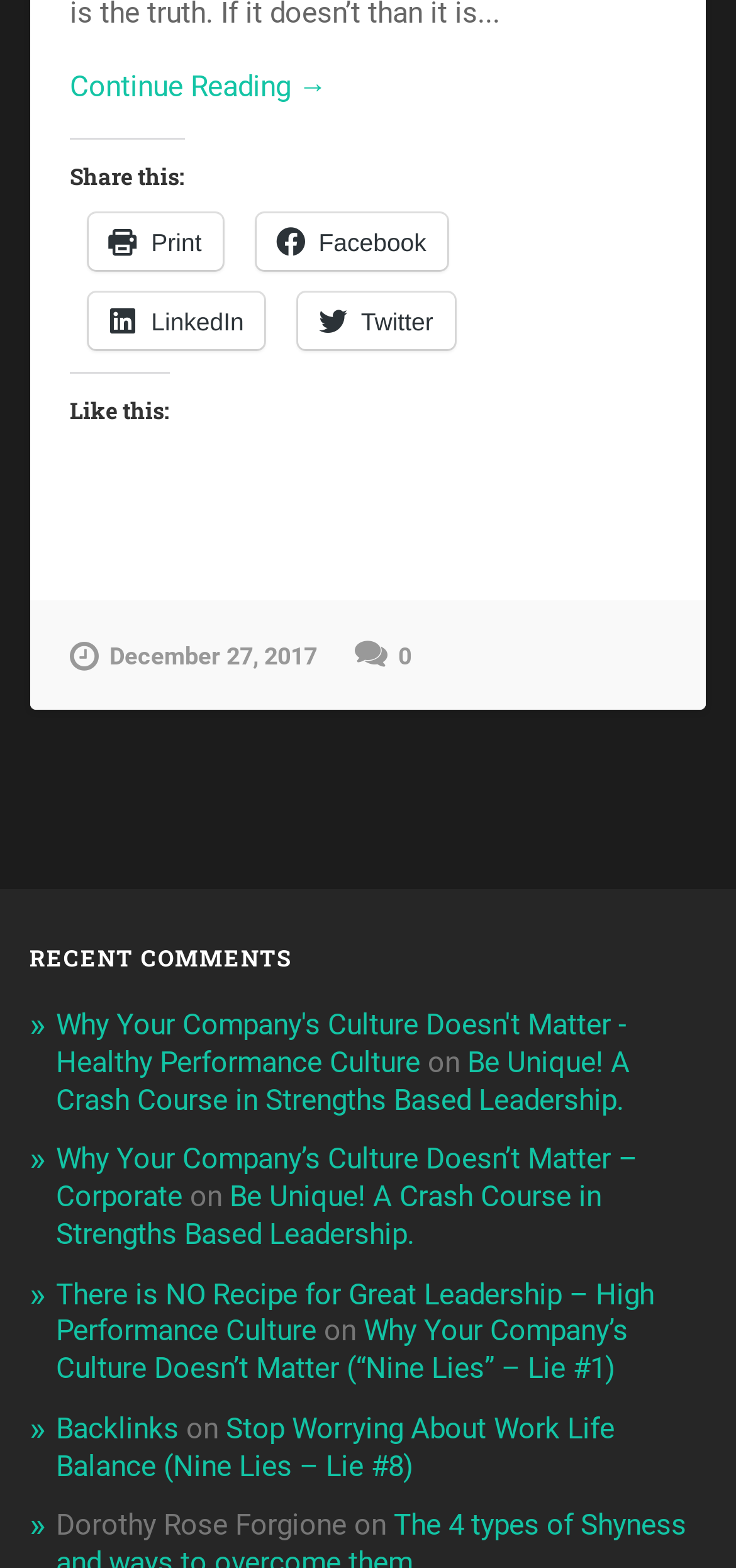Find the bounding box coordinates of the clickable area required to complete the following action: "Read 'Why Your Company's Culture Doesn't Matter - Healthy Performance Culture'".

[0.076, 0.643, 0.85, 0.688]